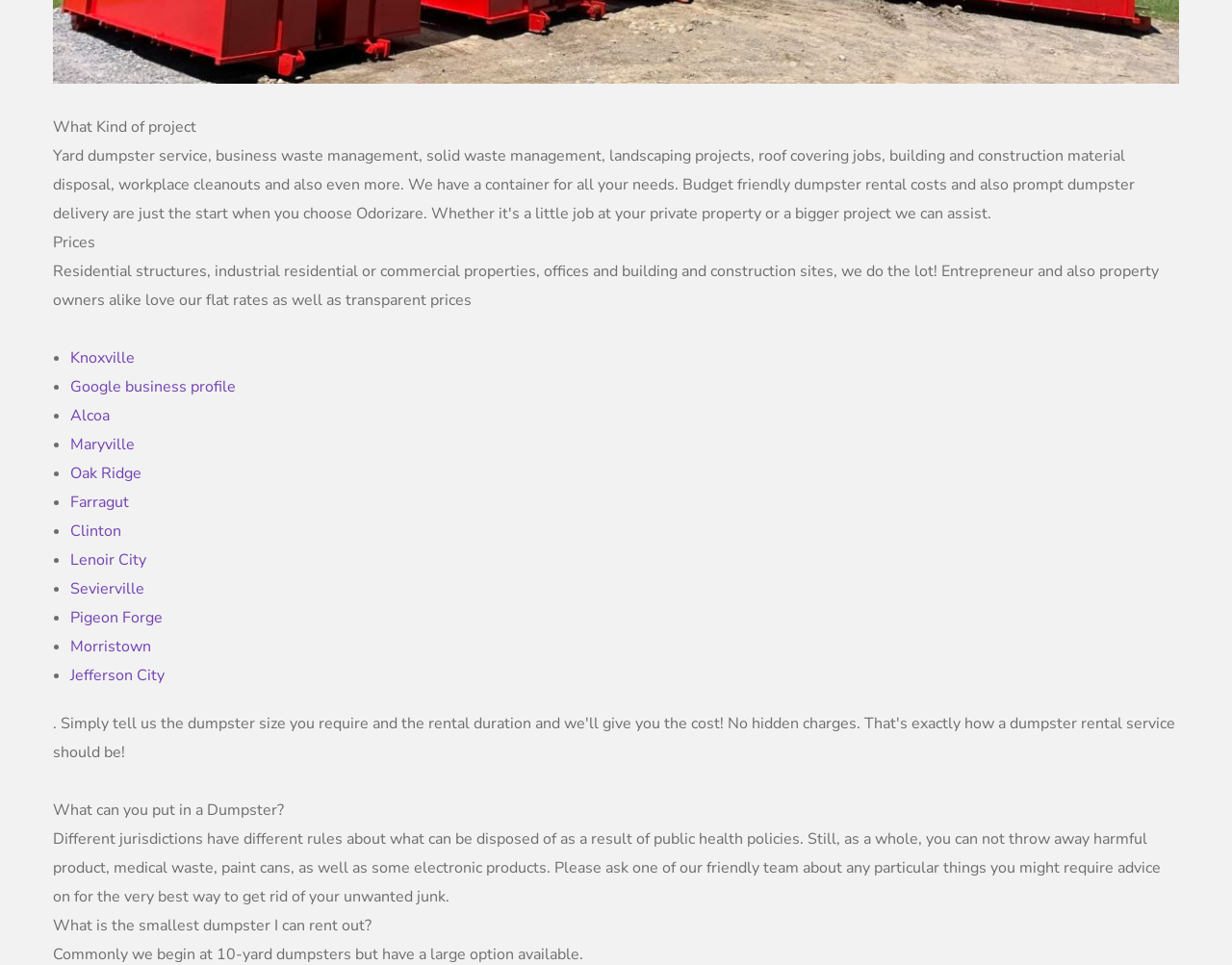Provide your answer to the question using just one word or phrase: What is the smallest dumpster you can rent?

Not specified